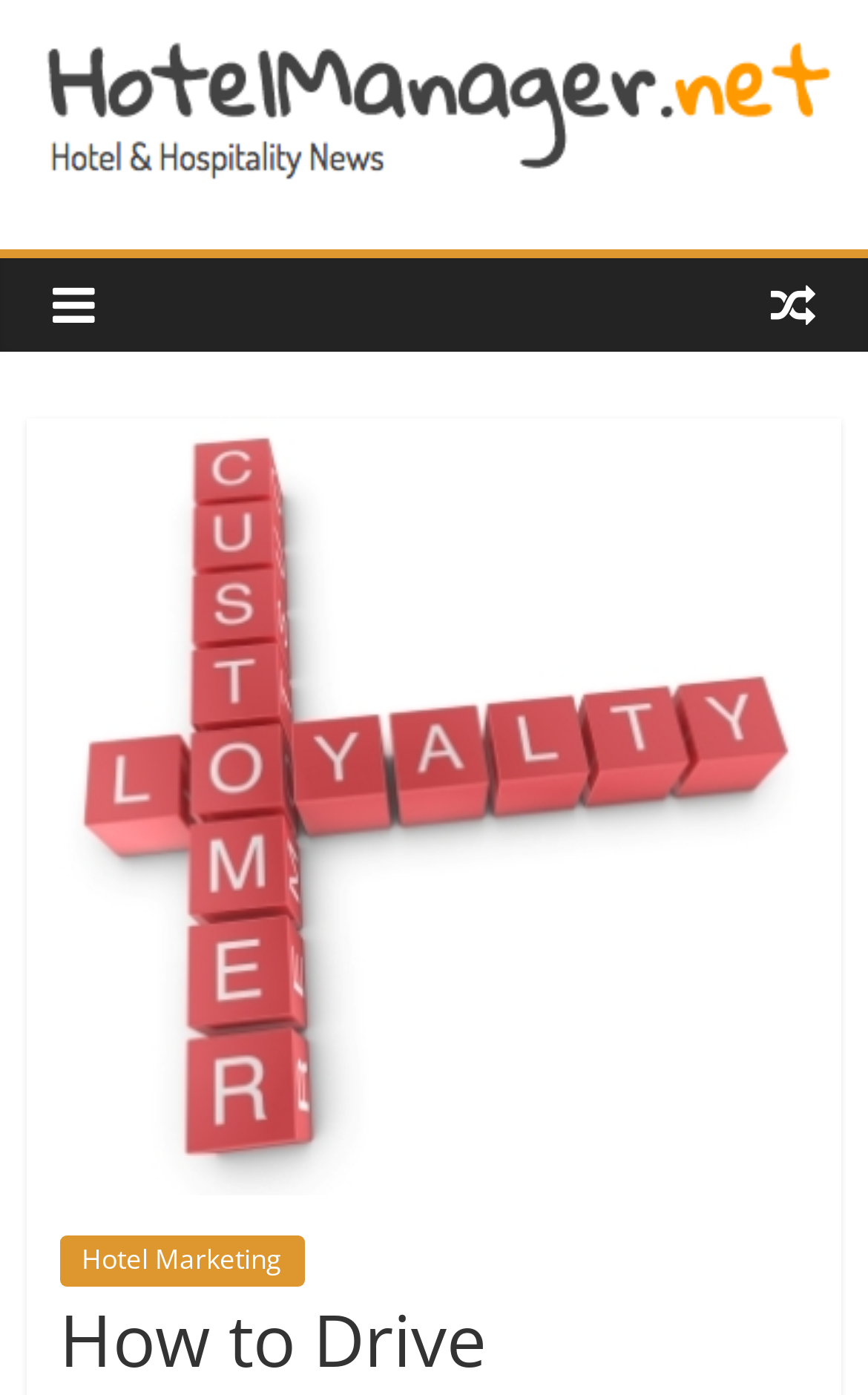Is there an image in the top section?
Using the image, provide a concise answer in one word or a short phrase.

Yes